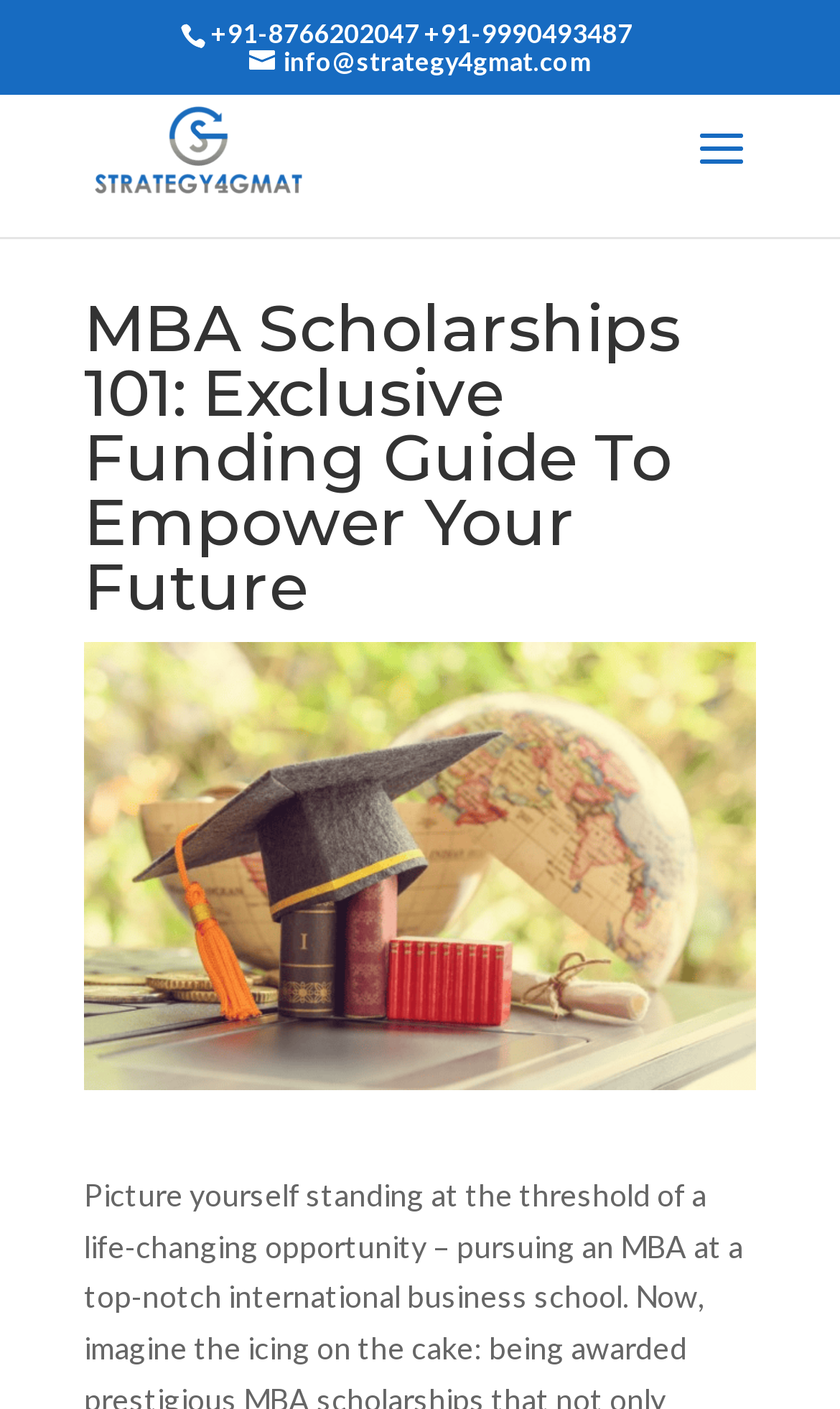What is the name of the organization providing MBA scholarships?
Analyze the image and deliver a detailed answer to the question.

I found the name of the organization by looking at the image with the text 'Strategy4GMAT' which is likely the logo of the organization, and also confirmed by the link with the same text.